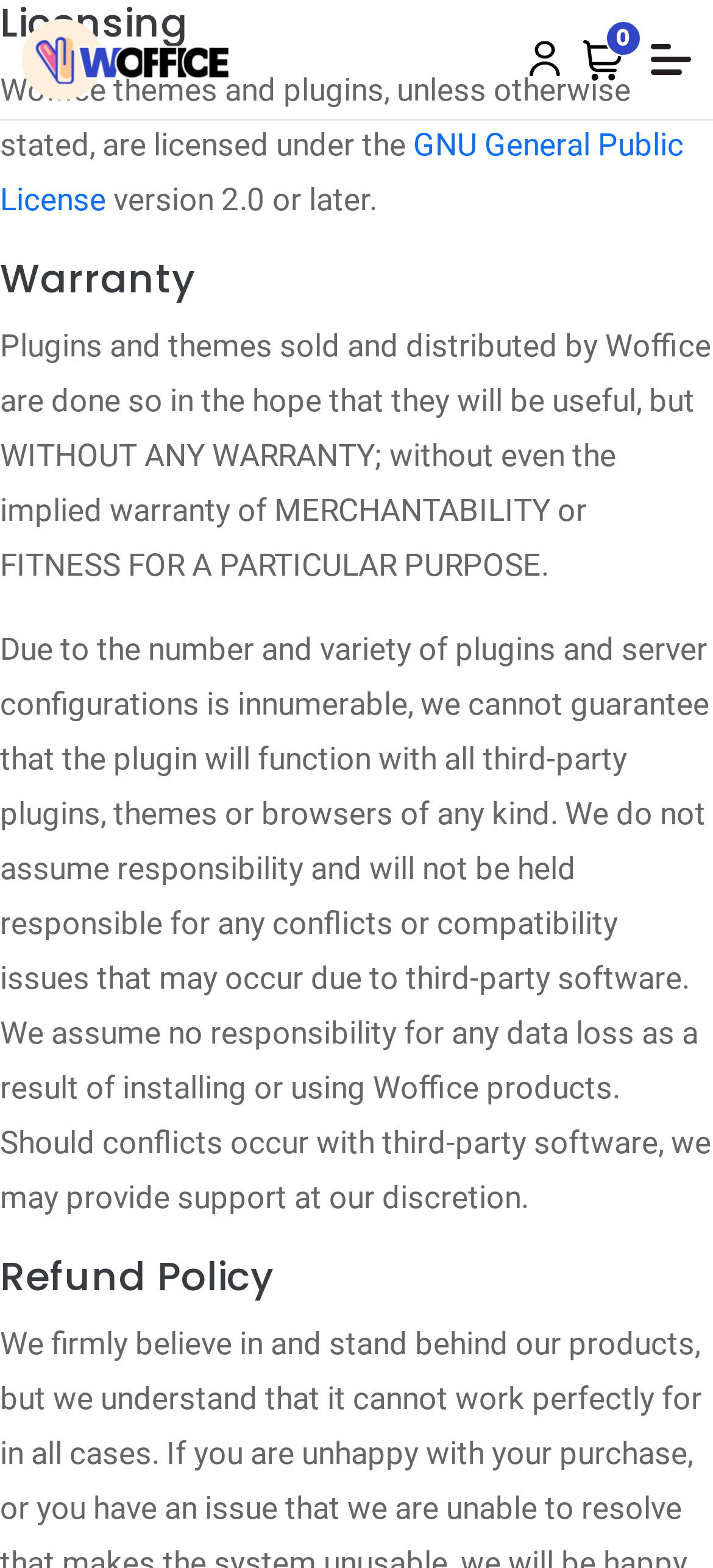Locate the bounding box coordinates of the UI element described by: "parent_node: 0". The bounding box coordinates should consist of four float numbers between 0 and 1, i.e., [left, top, right, bottom].

[0.818, 0.025, 0.874, 0.049]